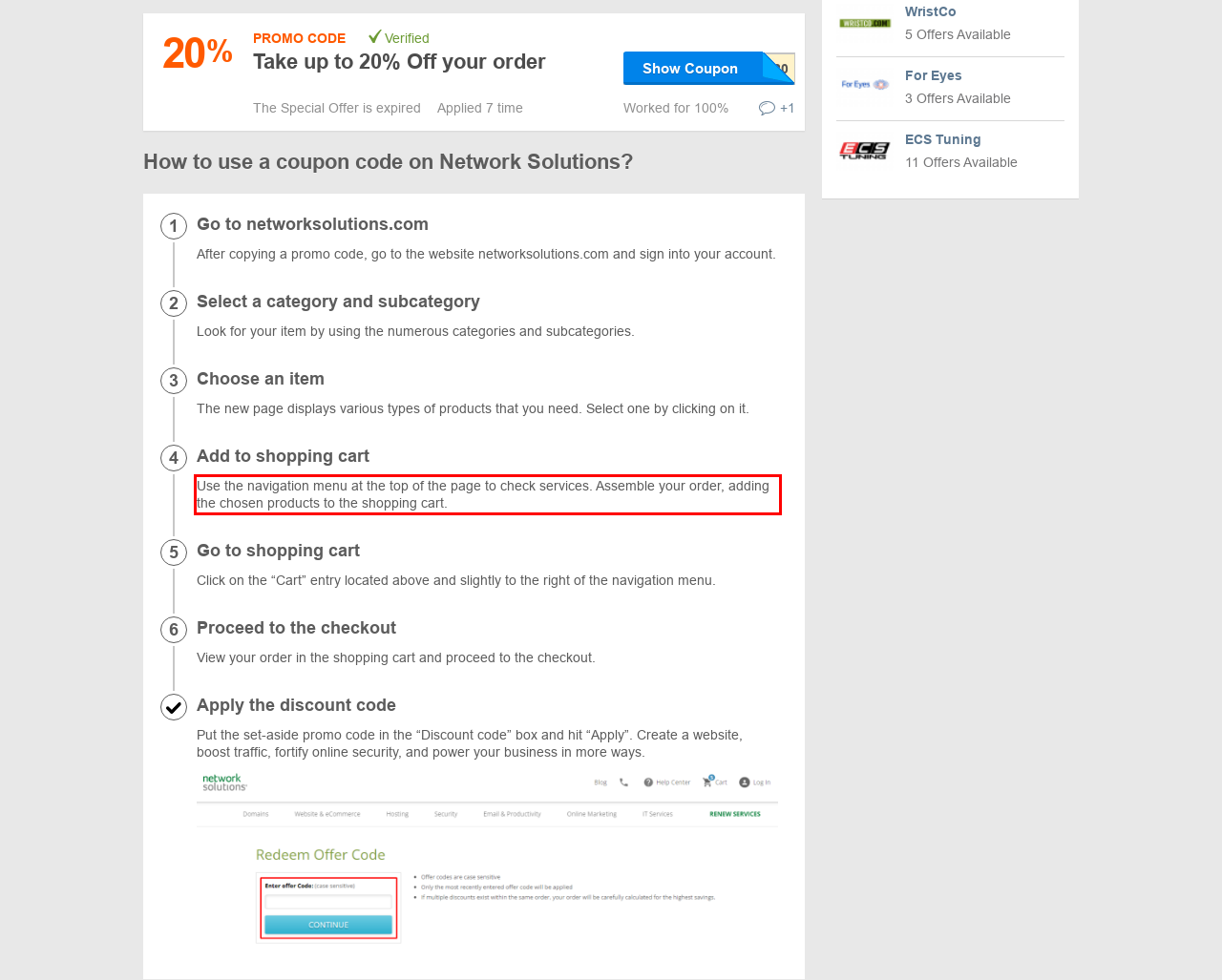You have a screenshot of a webpage with a UI element highlighted by a red bounding box. Use OCR to obtain the text within this highlighted area.

Use the navigation menu at the top of the page to check services. Assemble your order, adding the chosen products to the shopping cart.